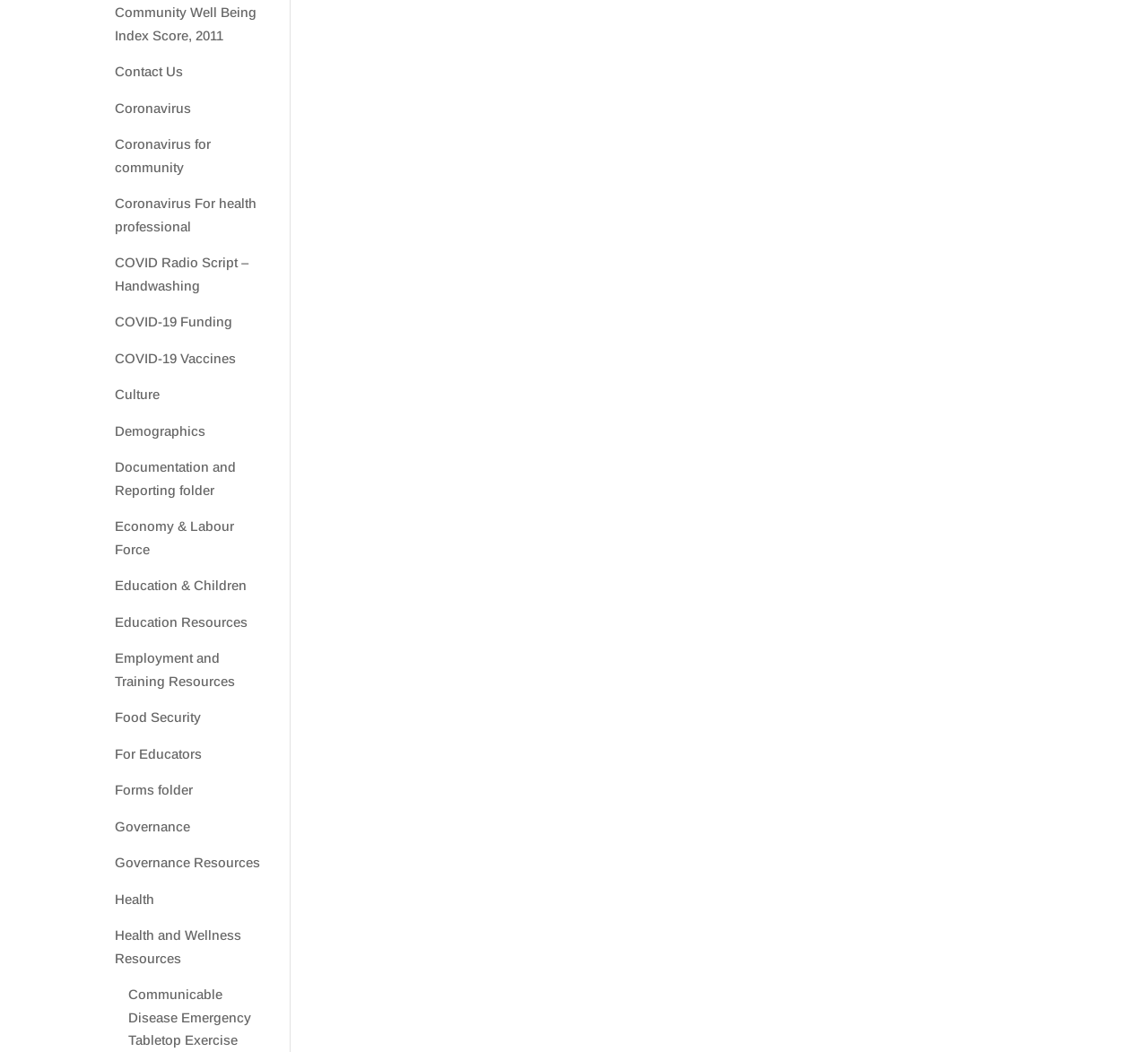Please indicate the bounding box coordinates for the clickable area to complete the following task: "Explore education resources". The coordinates should be specified as four float numbers between 0 and 1, i.e., [left, top, right, bottom].

[0.1, 0.584, 0.216, 0.598]